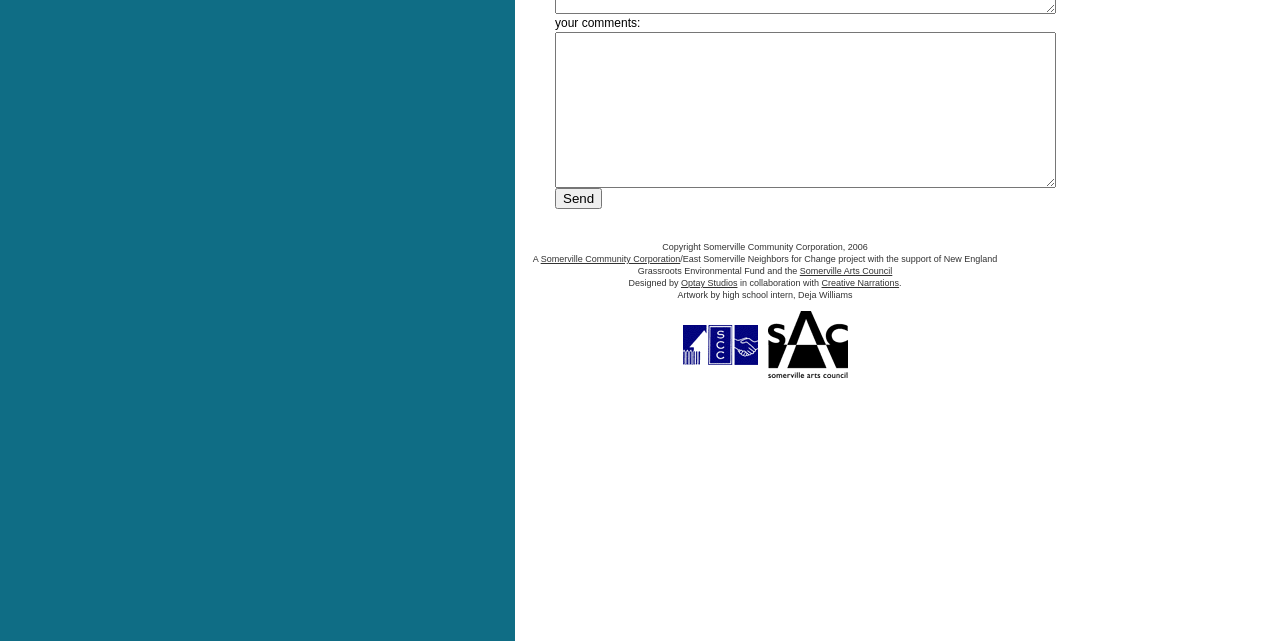Find the bounding box of the element with the following description: "Somerville Community Corporation". The coordinates must be four float numbers between 0 and 1, formatted as [left, top, right, bottom].

[0.422, 0.396, 0.531, 0.412]